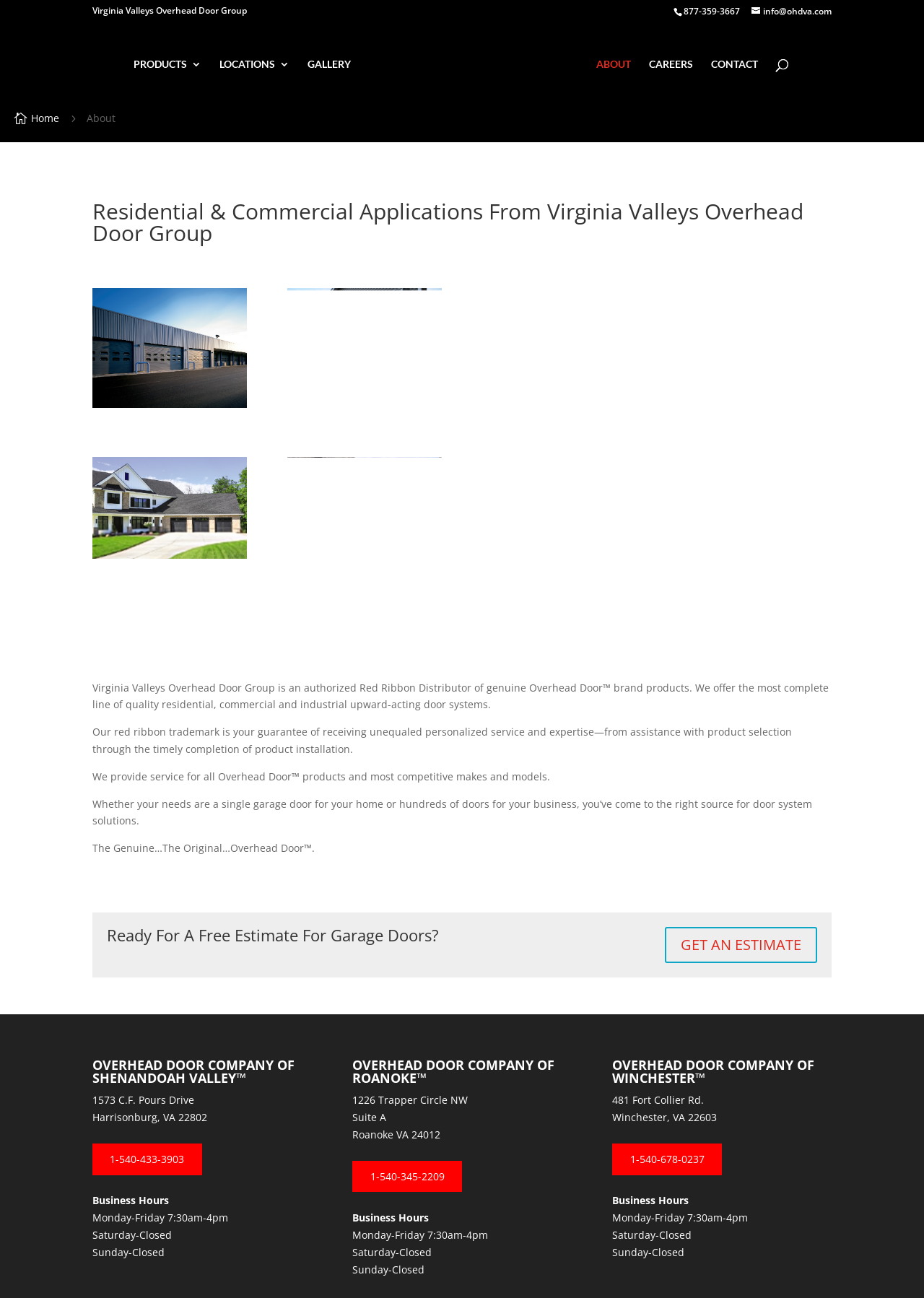Using the provided element description "alt="counter doors"", determine the bounding box coordinates of the UI element.

[0.733, 0.309, 0.9, 0.319]